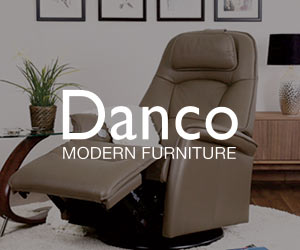What is the material of the chair's upholstery?
Answer the question with a detailed and thorough explanation.

The caption describes the chair as having 'soft leather upholstery', indicating that the material used for the upholstery is soft leather.